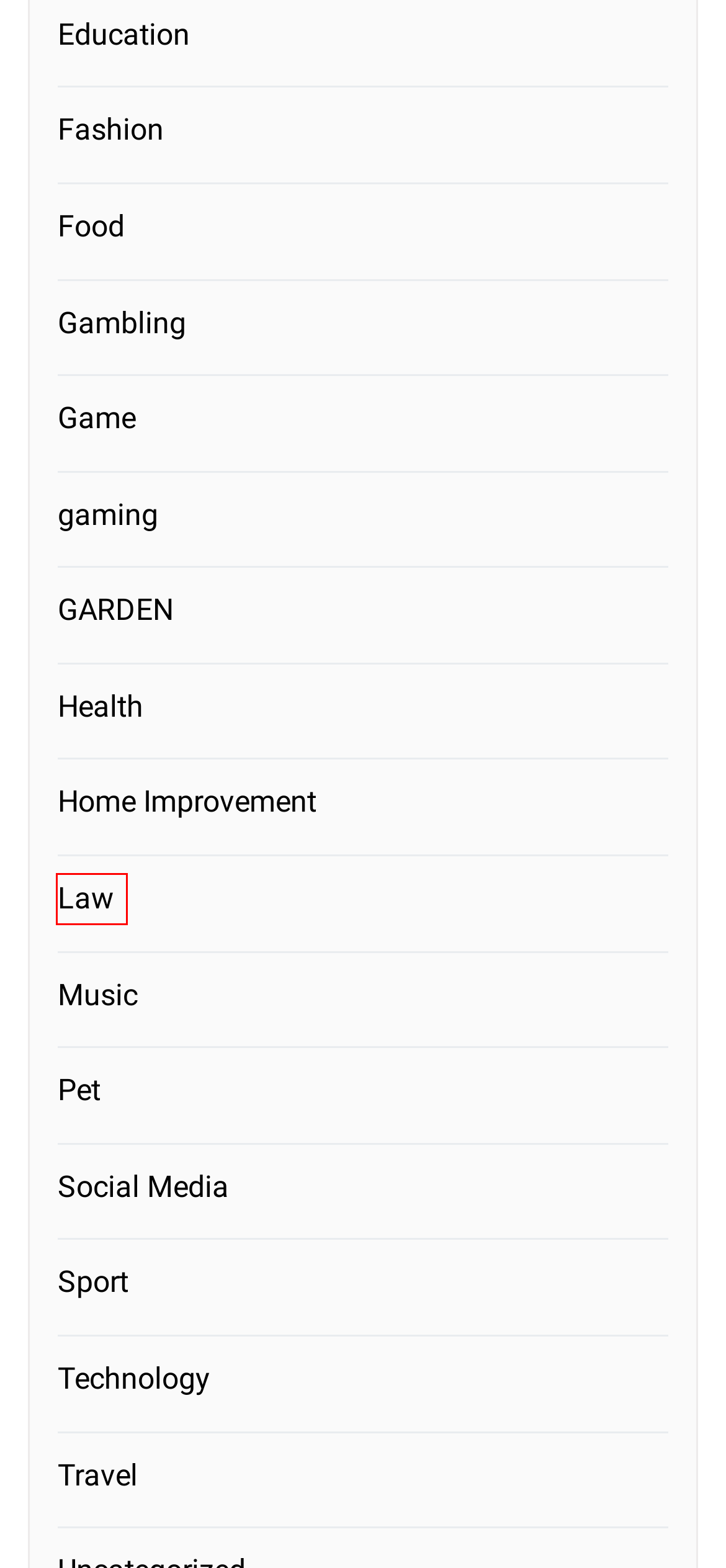Analyze the screenshot of a webpage that features a red rectangle bounding box. Pick the webpage description that best matches the new webpage you would see after clicking on the element within the red bounding box. Here are the candidates:
A. GARDEN Archives - ISFA Congress
B. Game Archives - ISFA Congress
C. Law Archives - ISFA Congress
D. Pet Archives - ISFA Congress
E. Education Archives - ISFA Congress
F. Sport Archives - ISFA Congress
G. gaming Archives - ISFA Congress
H. Food Archives - ISFA Congress

C